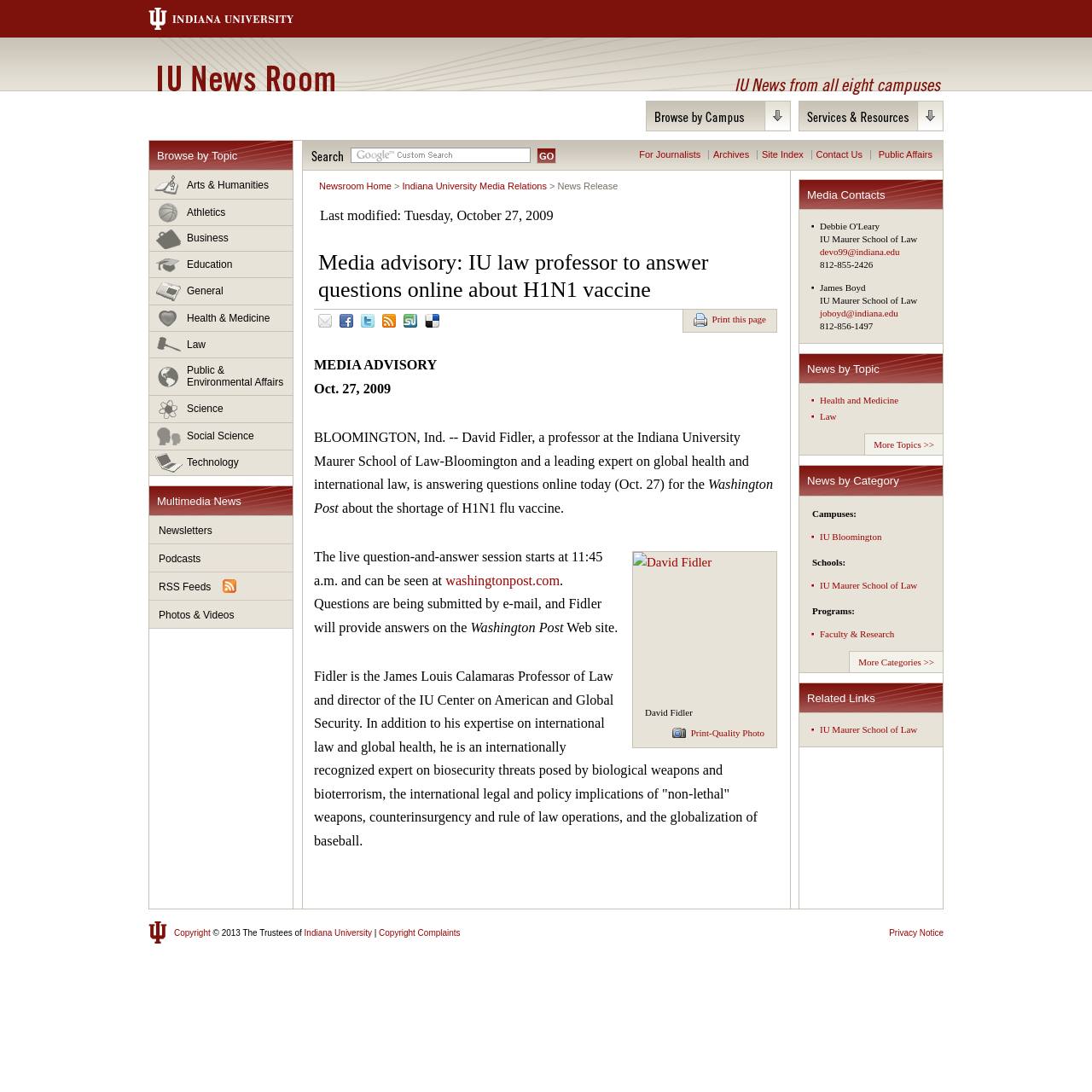With reference to the image, please provide a detailed answer to the following question: What is the name of the professor answering questions online?

The webpage mentions that David Fidler, a professor at the Indiana University Maurer School of Law-Bloomington, is answering questions online about H1N1 vaccine.